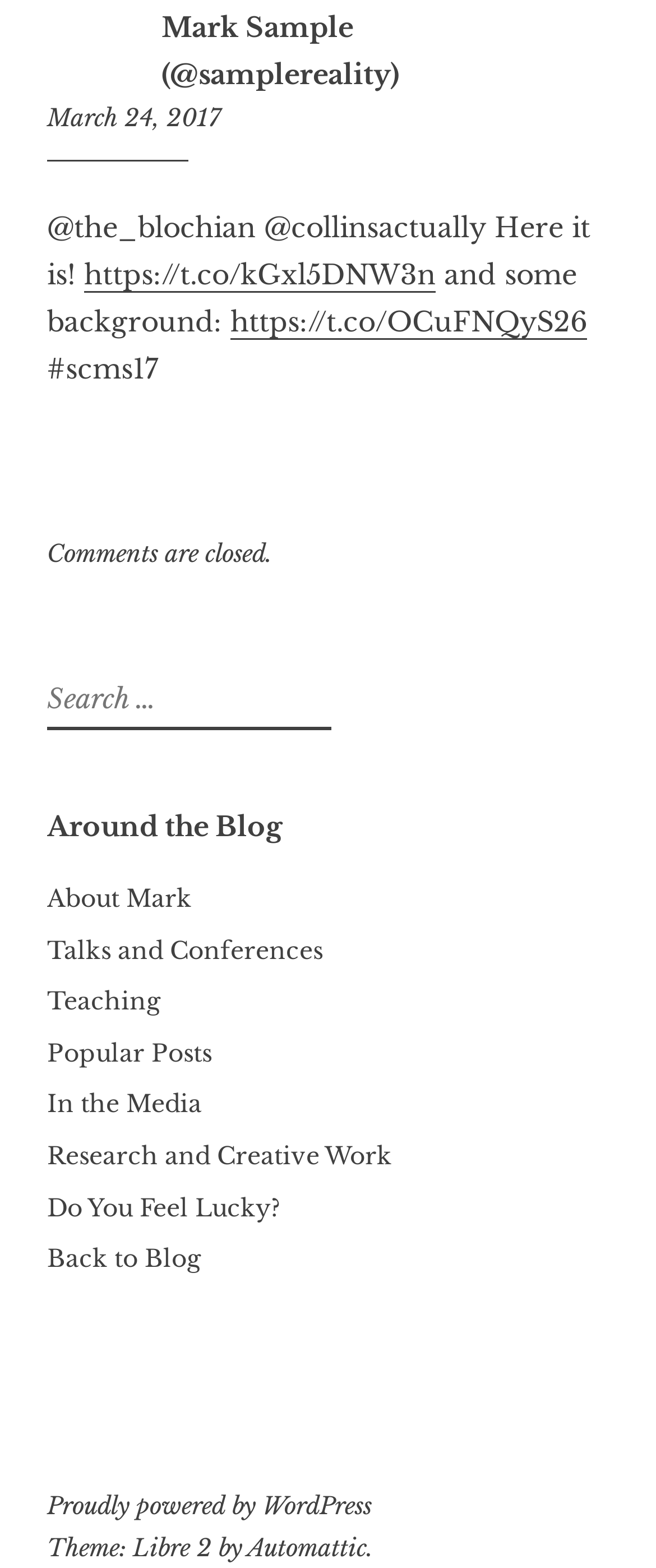How many links are in the 'Around the Blog' section?
Using the information from the image, give a concise answer in one word or a short phrase.

8